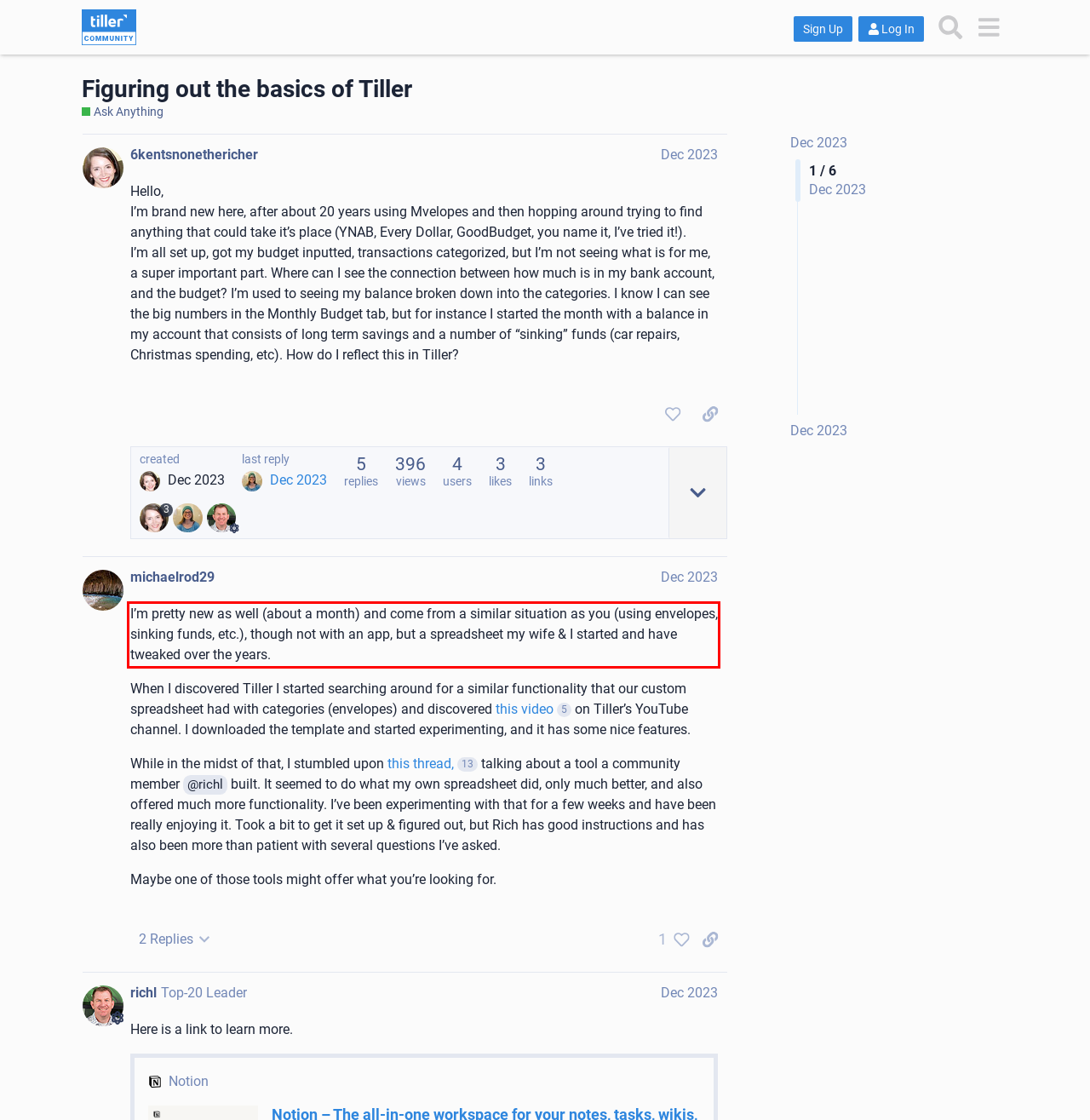Given a screenshot of a webpage containing a red rectangle bounding box, extract and provide the text content found within the red bounding box.

I’m pretty new as well (about a month) and come from a similar situation as you (using envelopes, sinking funds, etc.), though not with an app, but a spreadsheet my wife & I started and have tweaked over the years.